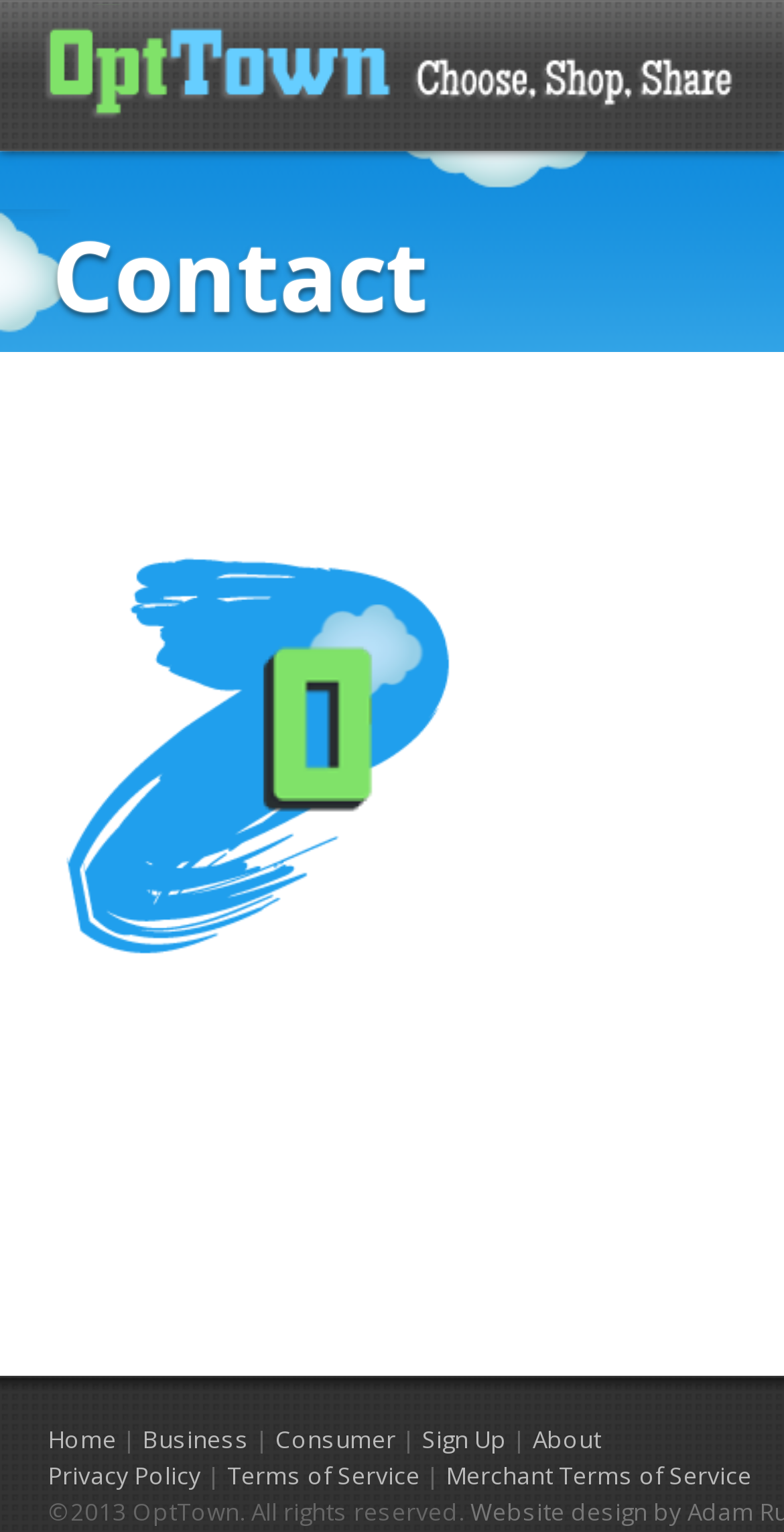Provide the bounding box coordinates of the UI element this sentence describes: "About".

[0.679, 0.929, 0.767, 0.95]